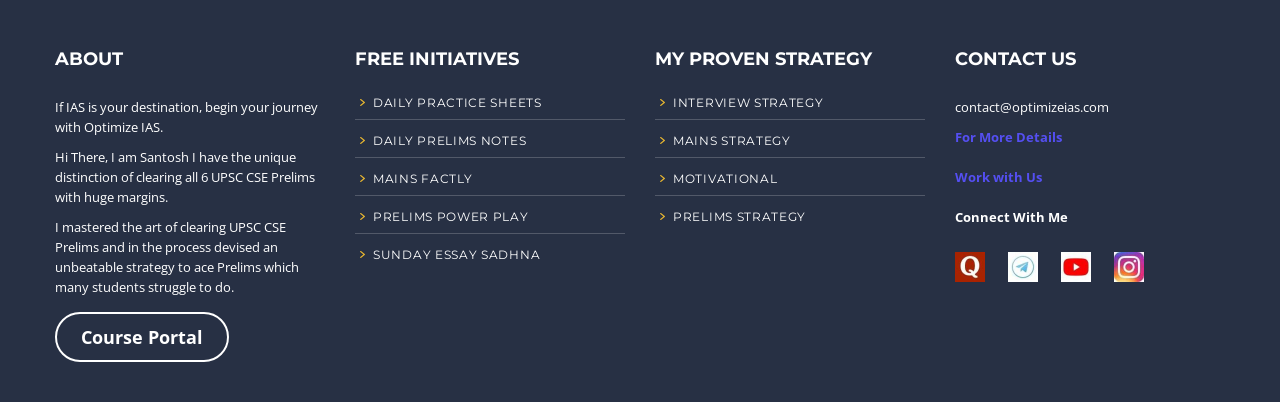Please specify the bounding box coordinates of the region to click in order to perform the following instruction: "Contact us for more details".

[0.746, 0.318, 0.83, 0.363]